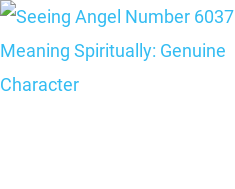Is the image related to the article's theme?
Based on the image, answer the question with as much detail as possible.

According to the caption, the image visually represents the theme and subject of the article, which suggests that the image is closely related to the article's theme.